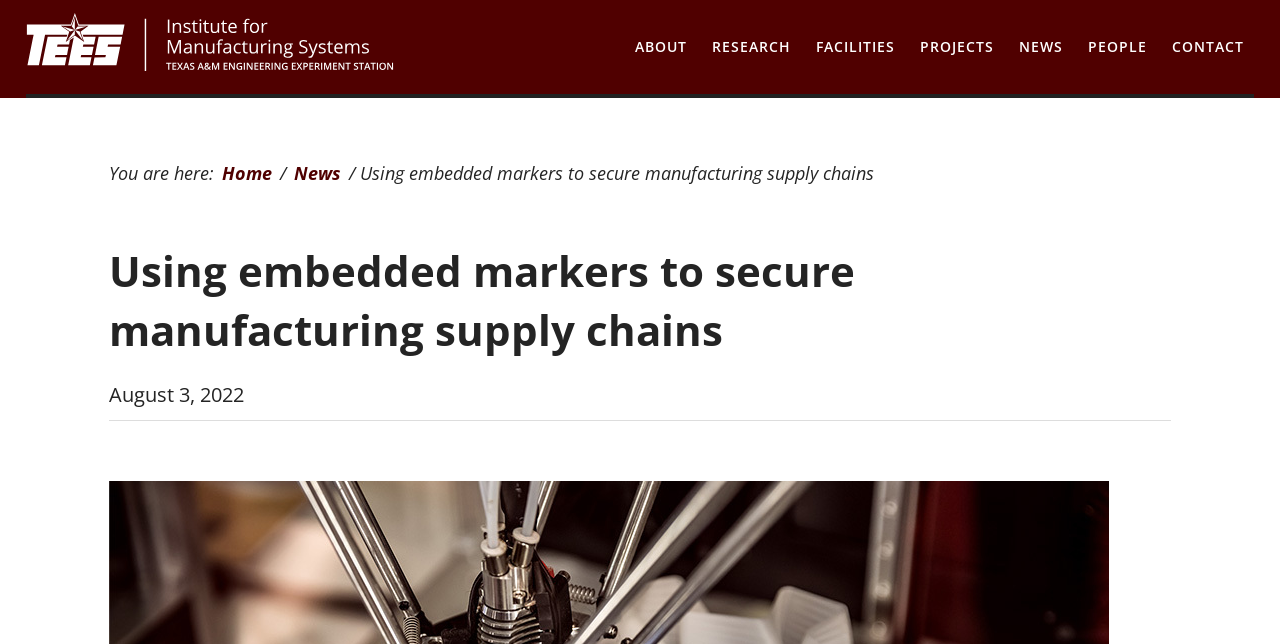What is the current page? Based on the screenshot, please respond with a single word or phrase.

Using embedded markers to secure manufacturing supply chains